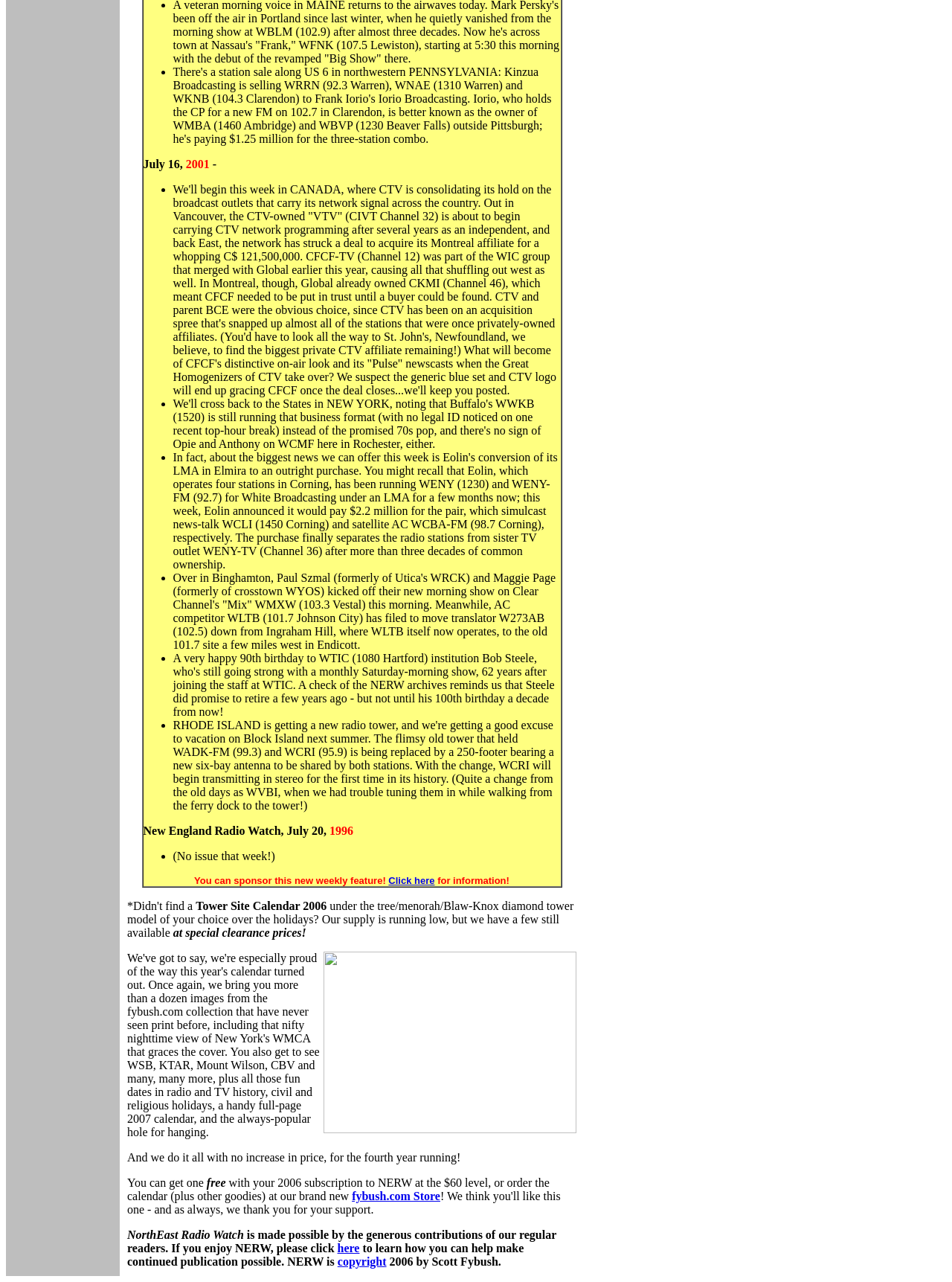What is the date mentioned at the top of the page?
From the details in the image, answer the question comprehensively.

The date is mentioned at the top of the page in the format 'July 16, 2001', which is a specific date in the past.